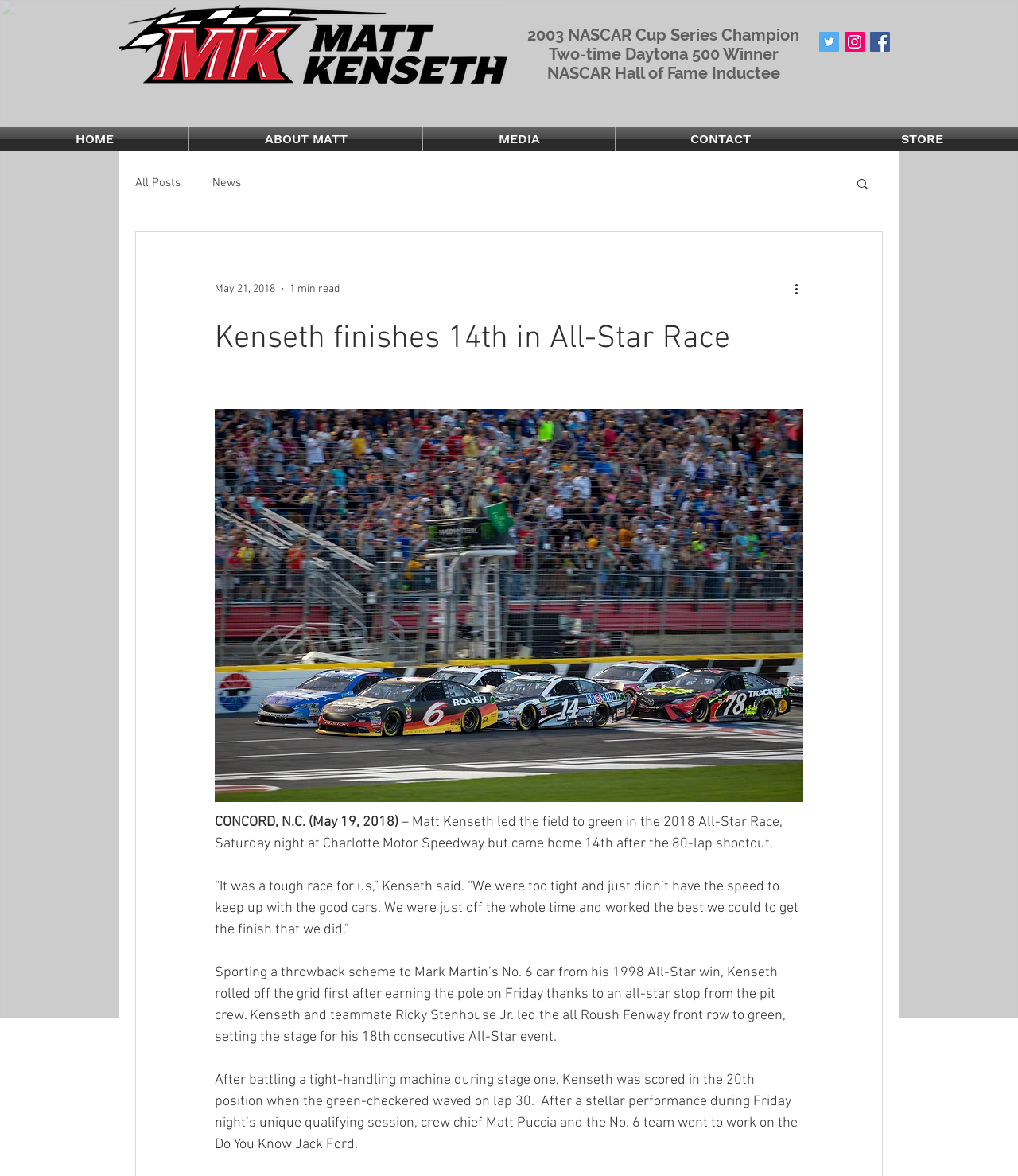Based on the element description, predict the bounding box coordinates (top-left x, top-left y, bottom-right x, bottom-right y) for the UI element in the screenshot: HOME

[0.0, 0.108, 0.185, 0.129]